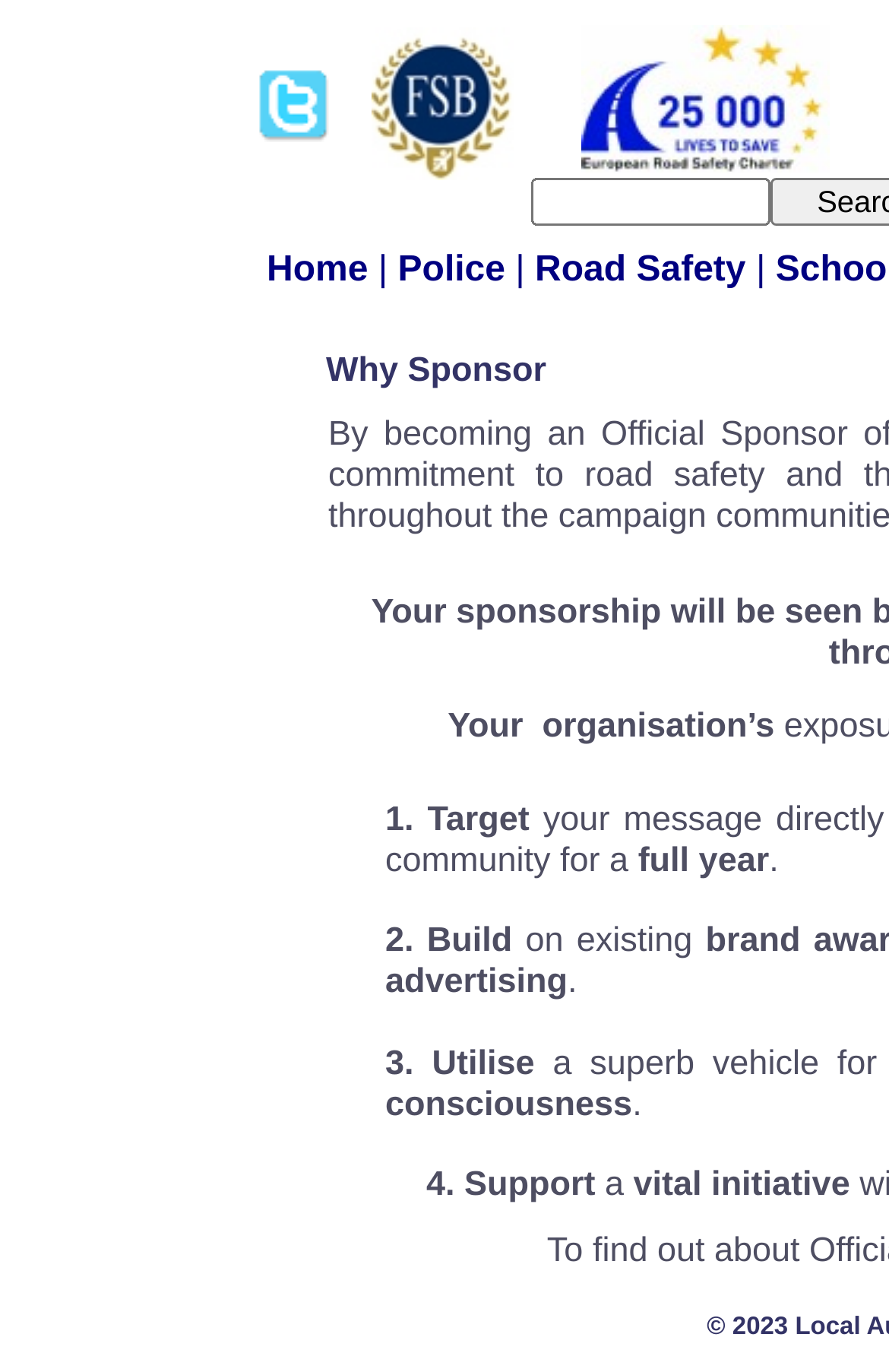What is the first step in the process?
Answer with a single word or short phrase according to what you see in the image.

Target